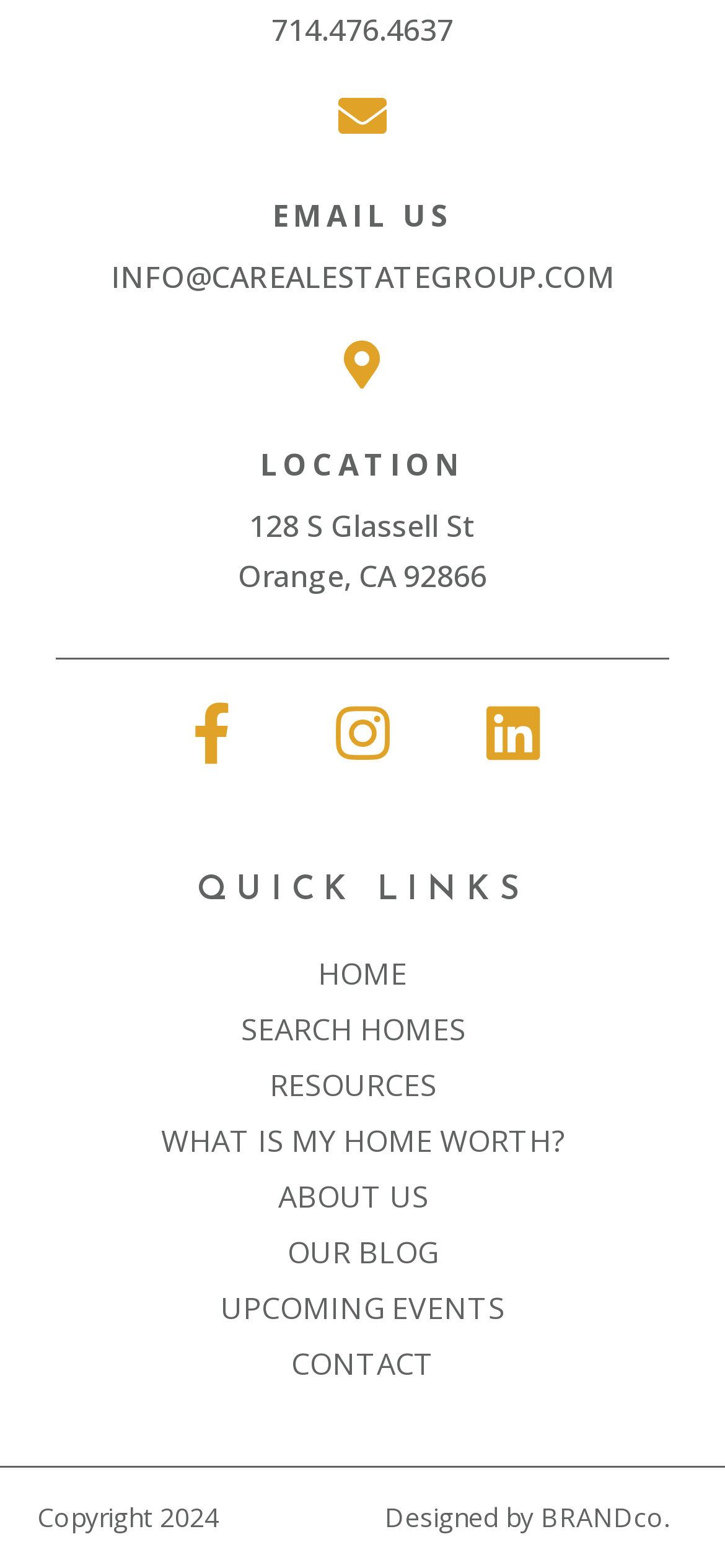How many social media links are available?
Answer the question based on the image using a single word or a brief phrase.

3